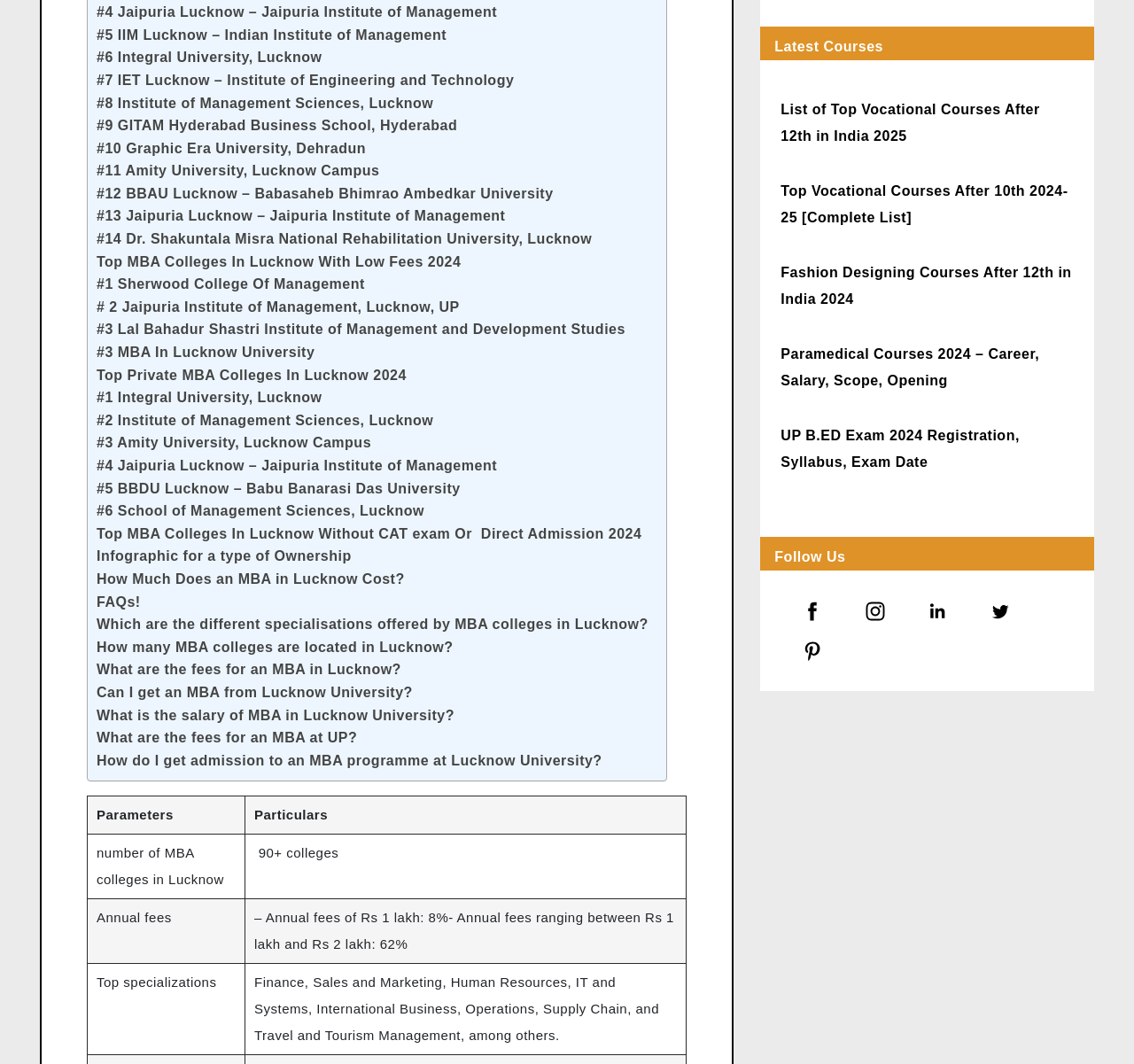Can you determine the bounding box coordinates of the area that needs to be clicked to fulfill the following instruction: "View the infographic for a type of Ownership"?

[0.085, 0.512, 0.31, 0.534]